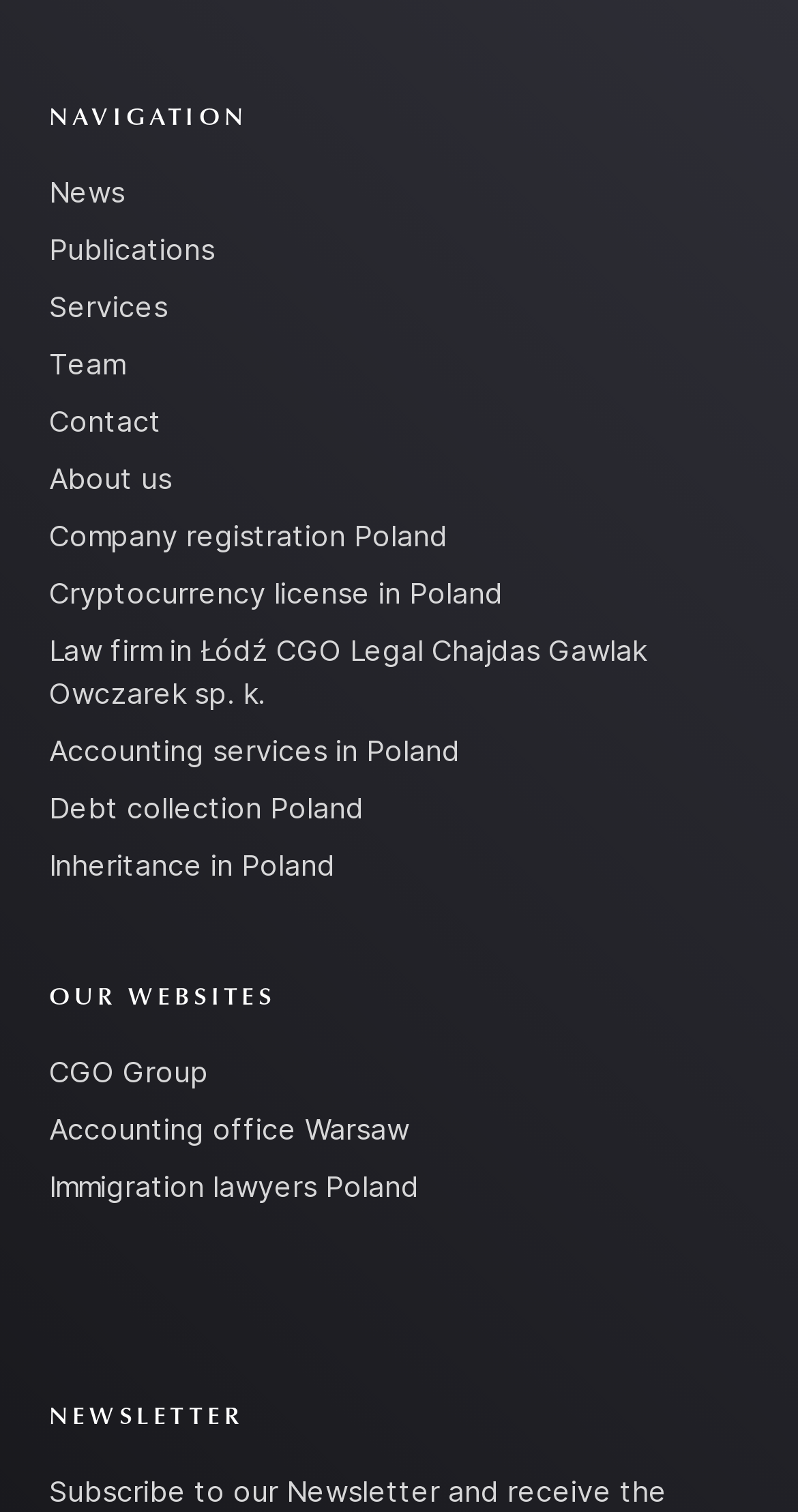Highlight the bounding box coordinates of the element that should be clicked to carry out the following instruction: "Subscribe to the newsletter". The coordinates must be given as four float numbers ranging from 0 to 1, i.e., [left, top, right, bottom].

[0.062, 0.925, 0.305, 0.948]